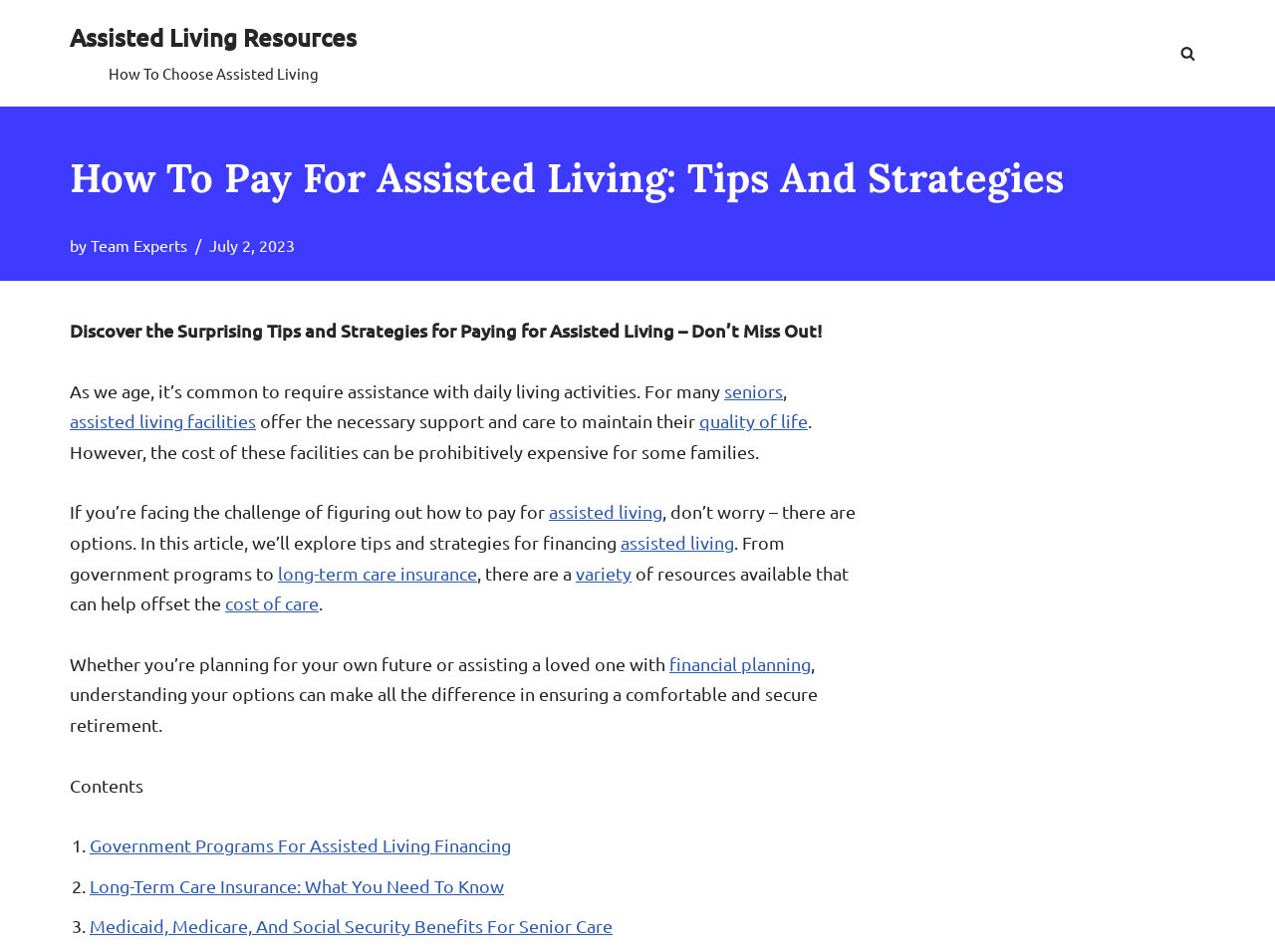Determine the bounding box coordinates of the element that should be clicked to execute the following command: "Discover Medicaid, Medicare, and Social Security benefits for senior care".

[0.07, 0.962, 0.48, 0.984]